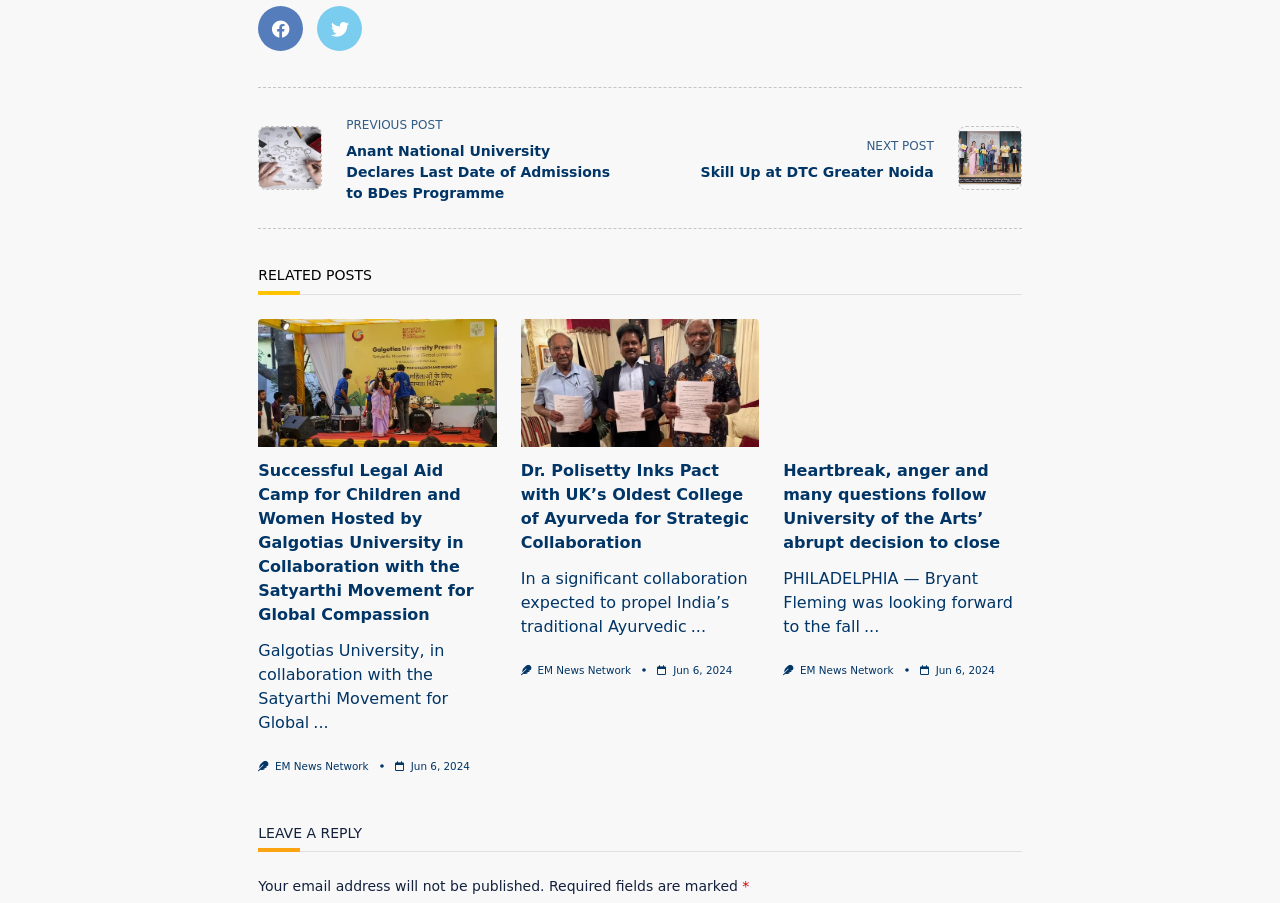Please identify the bounding box coordinates of the element's region that should be clicked to execute the following instruction: "Leave a reply". The bounding box coordinates must be four float numbers between 0 and 1, i.e., [left, top, right, bottom].

[0.202, 0.911, 0.798, 0.944]